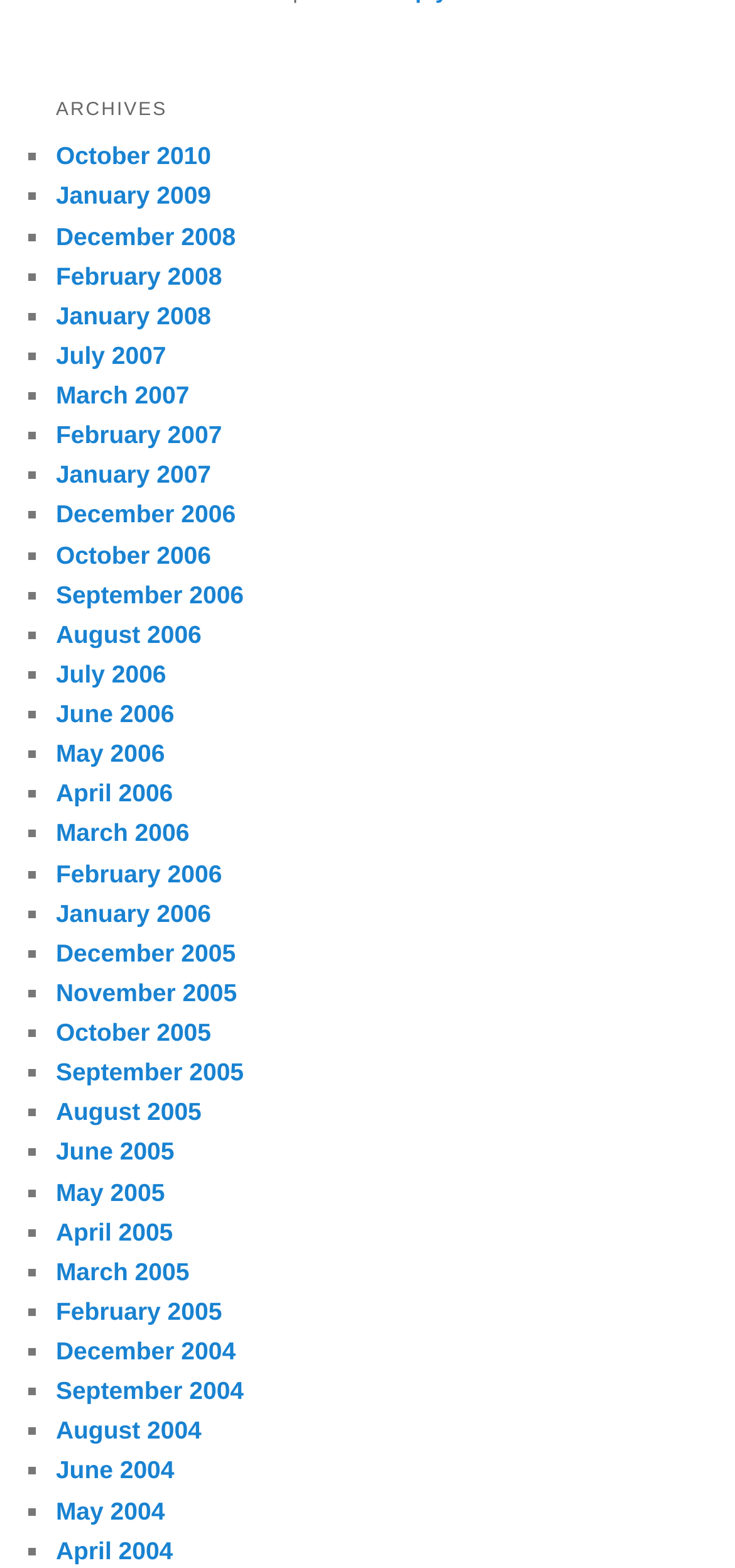Please examine the image and provide a detailed answer to the question: How many links are there on the webpage?

There are 43 links on the webpage, each represented by a link element with a unique ID, starting from ID 198 to ID 268, with each link having a distinct text and bounding box coordinates.